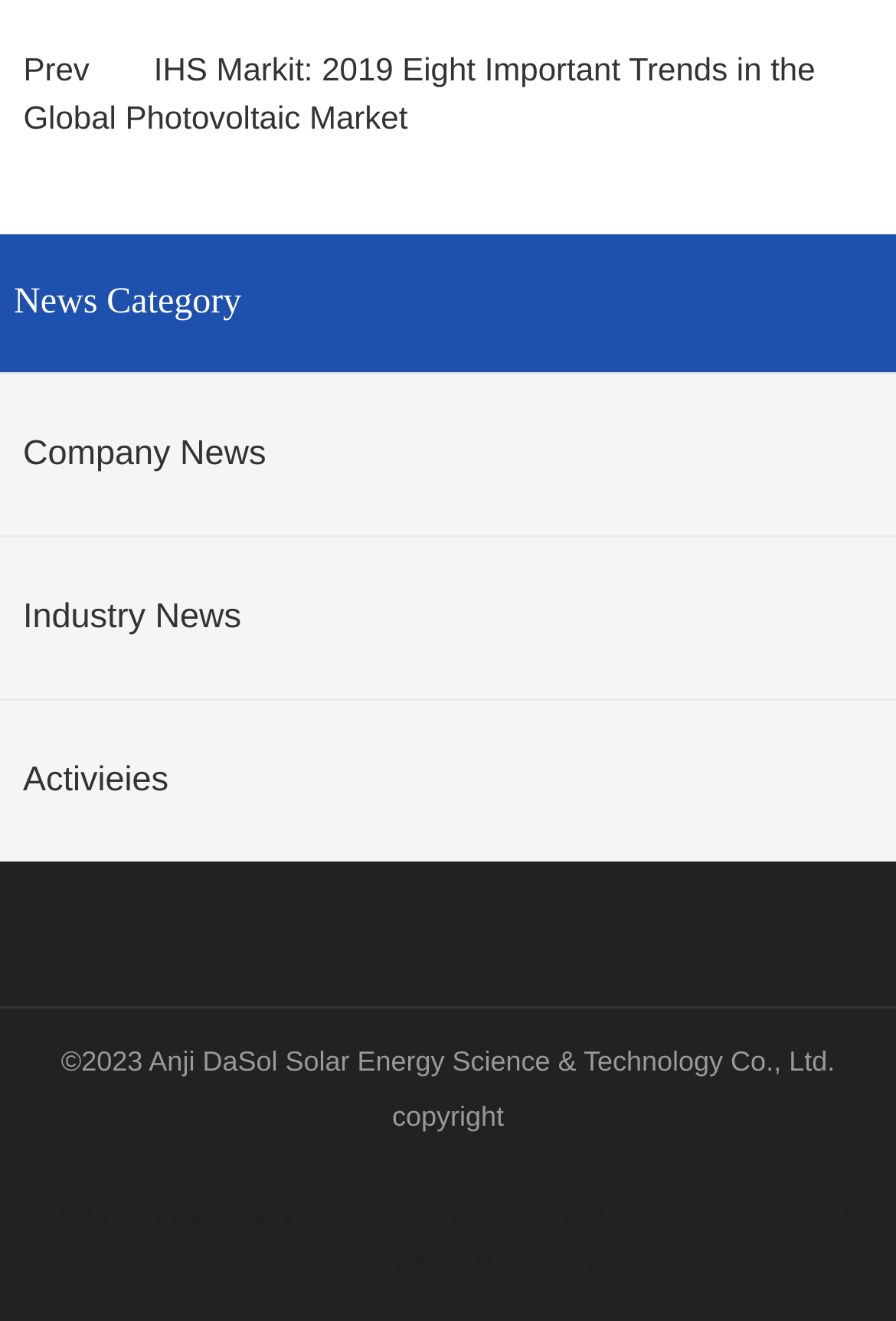Answer the question with a brief word or phrase:
What is the copyright year of this website?

2023